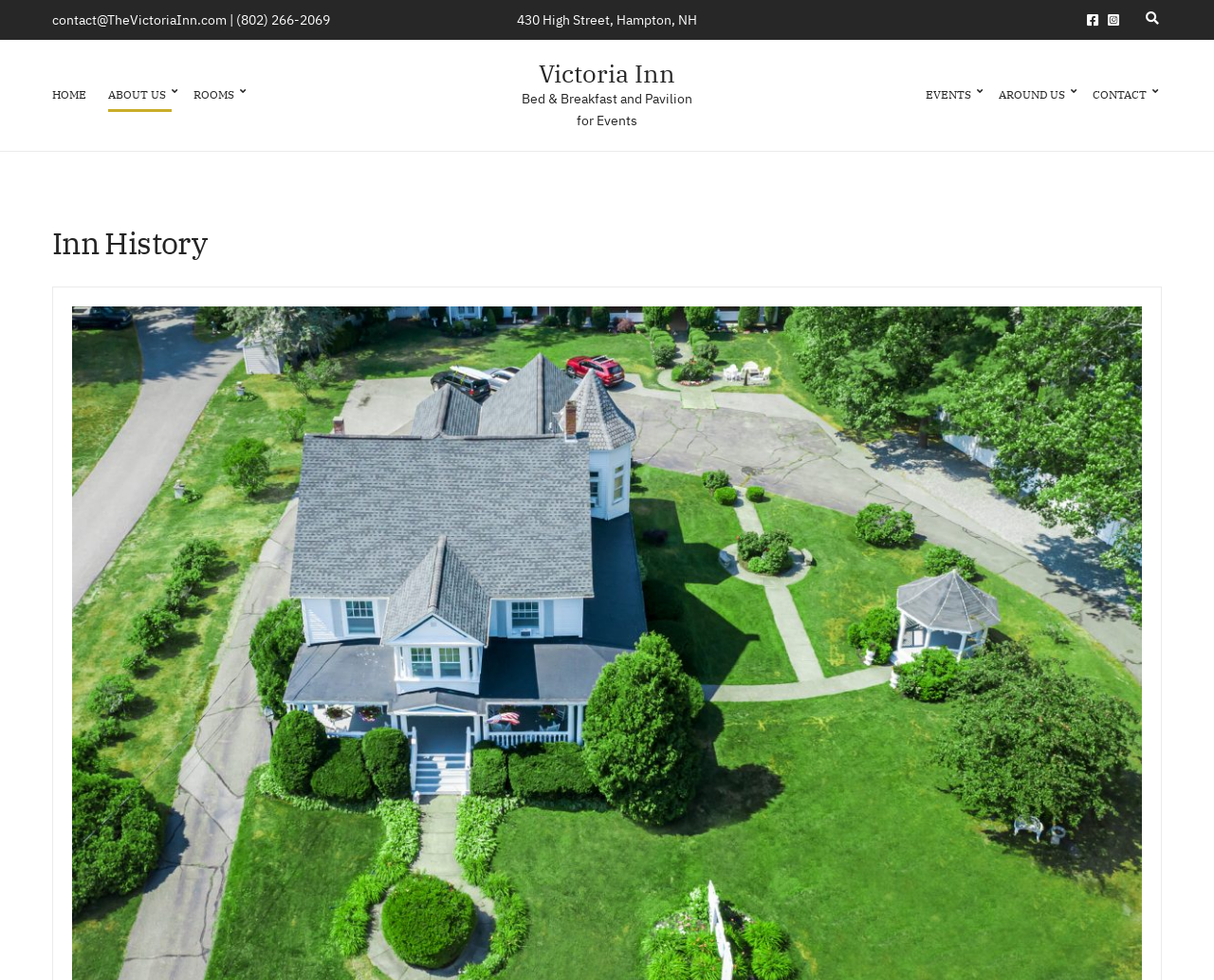What type of accommodation is the Victoria Inn? Examine the screenshot and reply using just one word or a brief phrase.

Bed & Breakfast